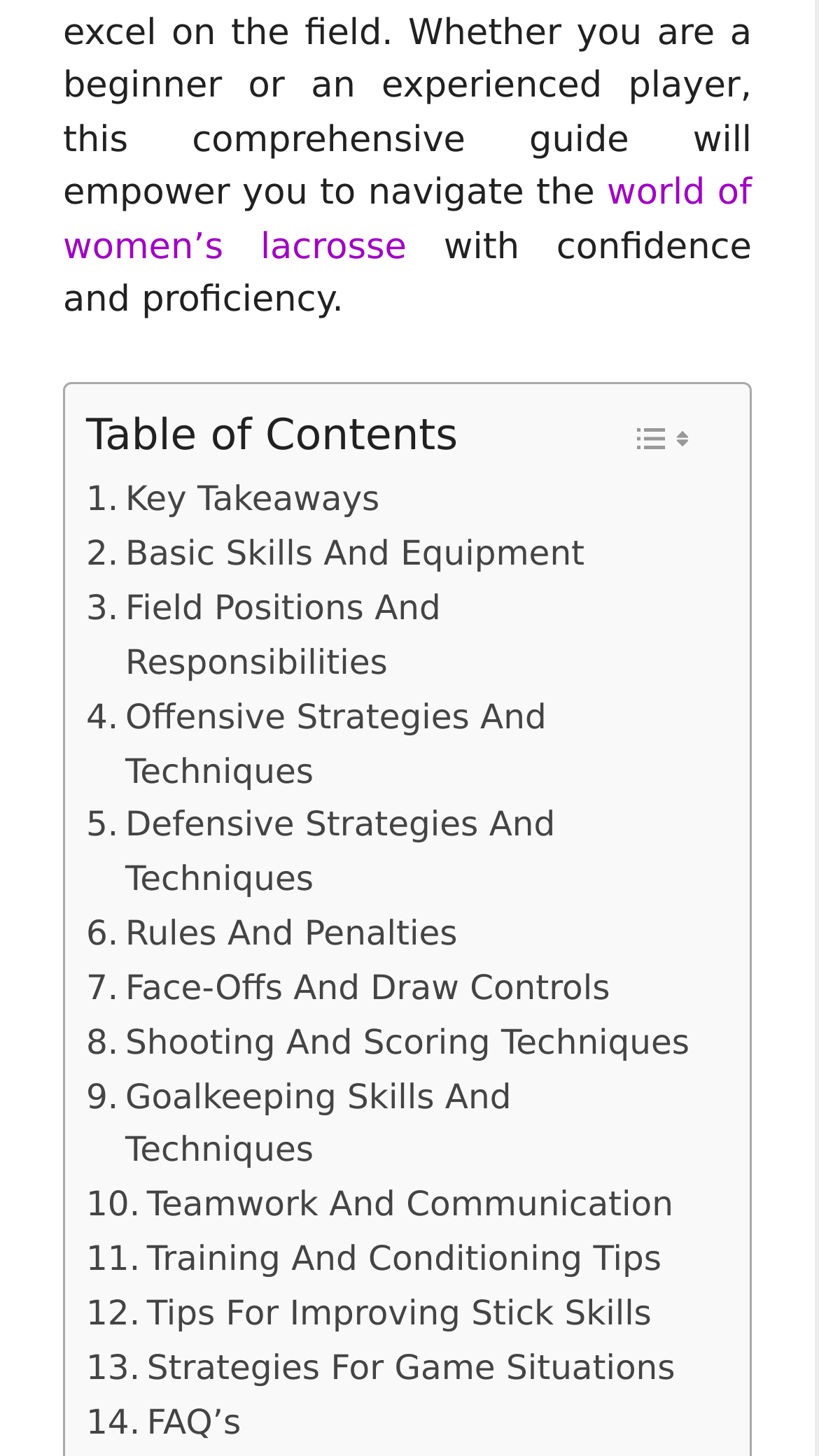Please locate the clickable area by providing the bounding box coordinates to follow this instruction: "Read about 'Key Takeaways'".

[0.105, 0.325, 0.464, 0.362]